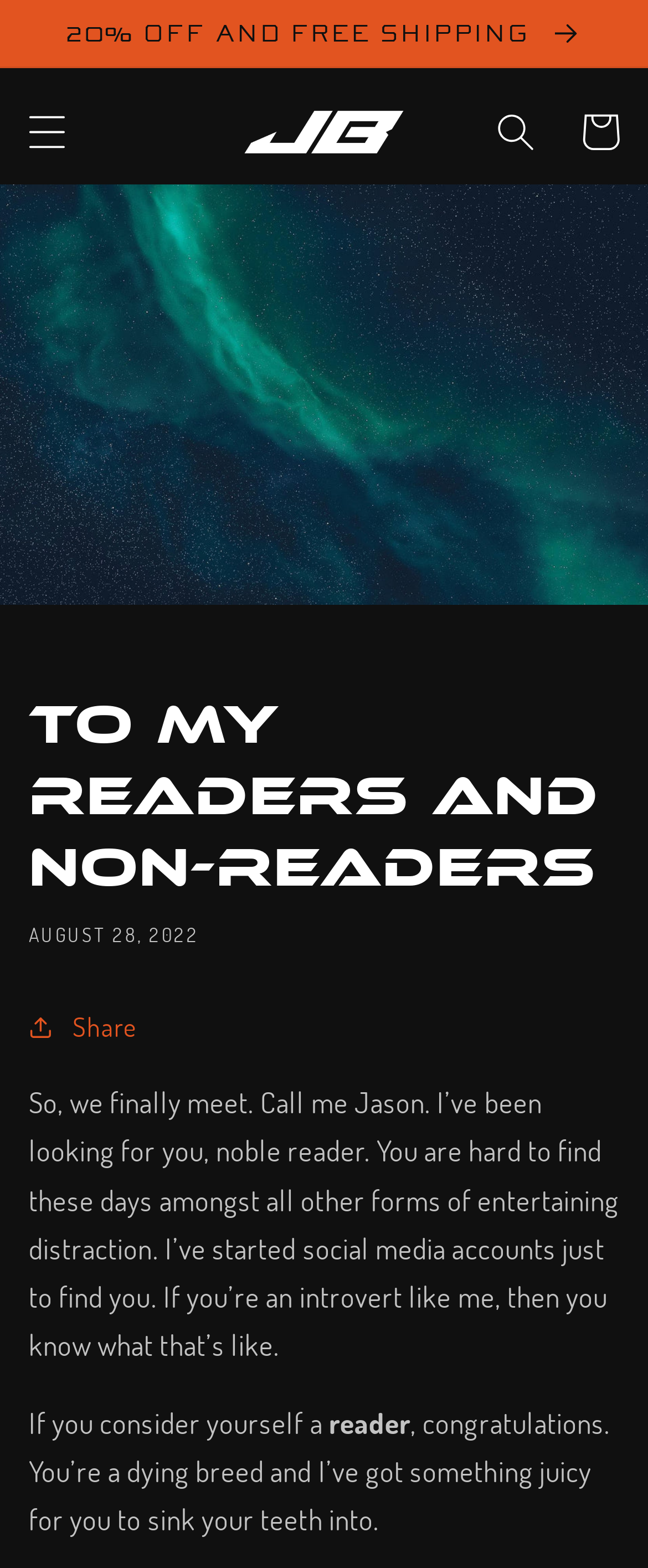Kindly respond to the following question with a single word or a brief phrase: 
What is the author's attitude towards modern forms of entertainment?

Critical